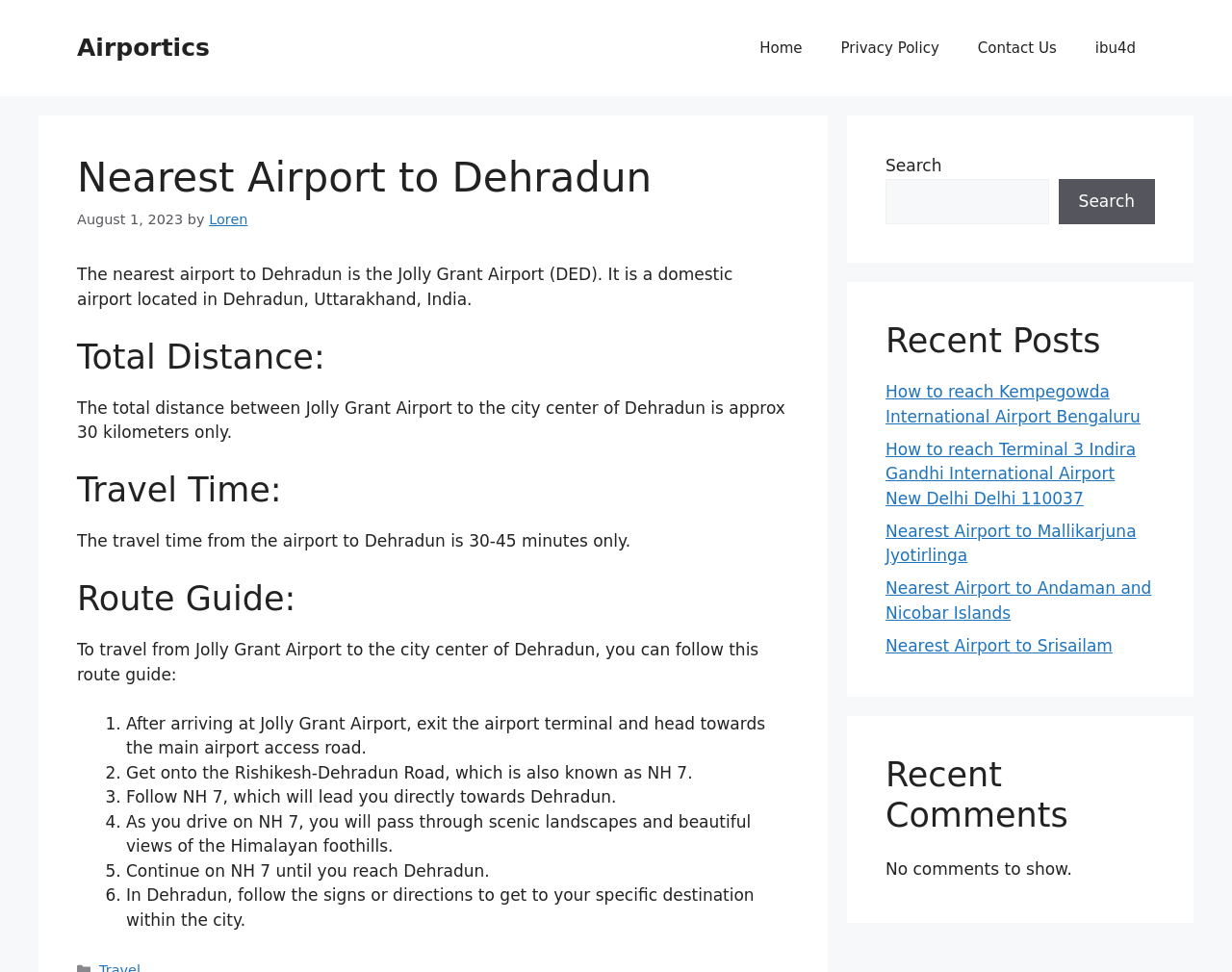Identify the bounding box coordinates of the element to click to follow this instruction: 'Check the nearest airport to Andaman and Nicobar Islands'. Ensure the coordinates are four float values between 0 and 1, provided as [left, top, right, bottom].

[0.719, 0.595, 0.935, 0.64]